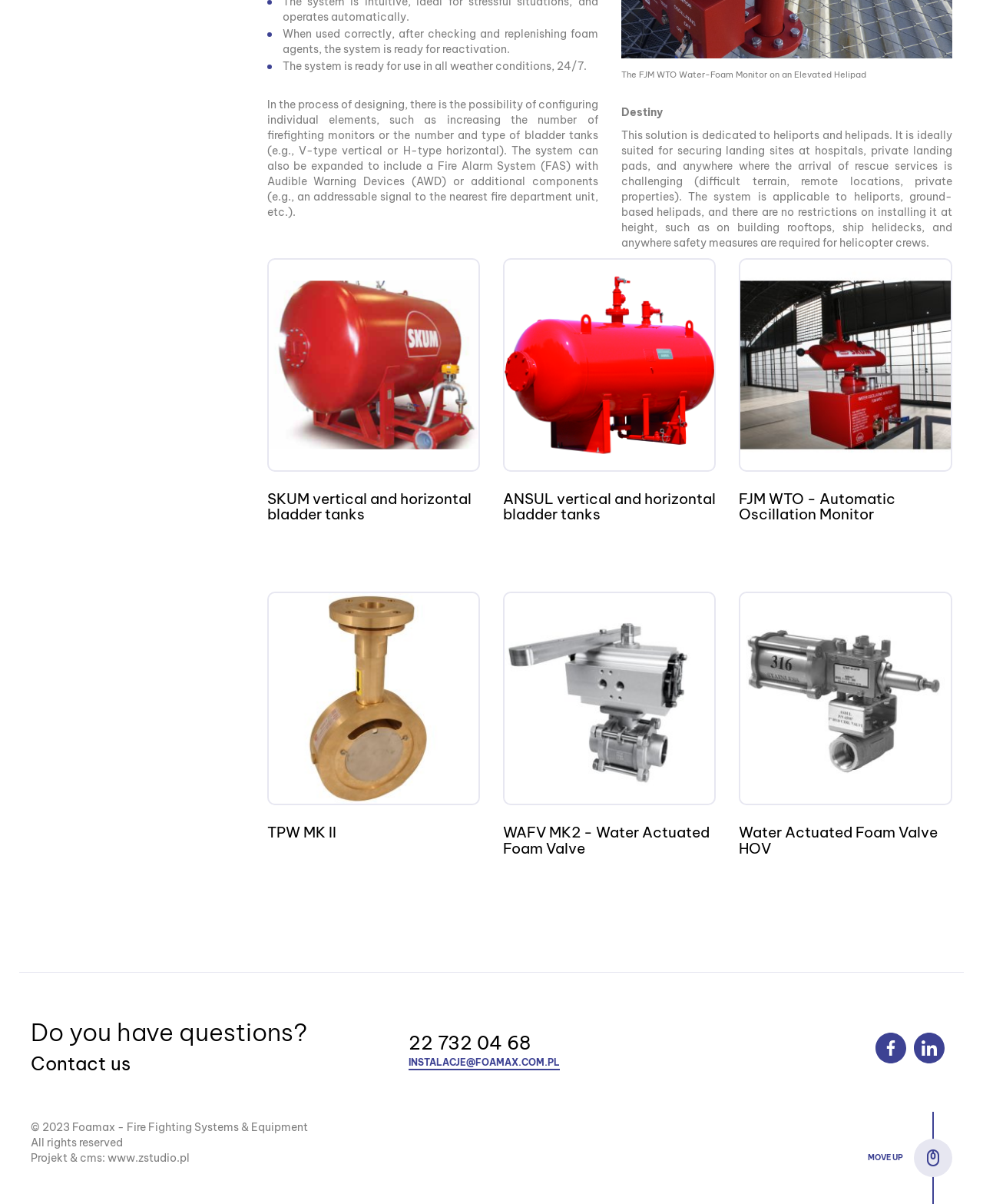Please pinpoint the bounding box coordinates for the region I should click to adhere to this instruction: "Check the company's Facebook profile".

[0.891, 0.858, 0.922, 0.883]